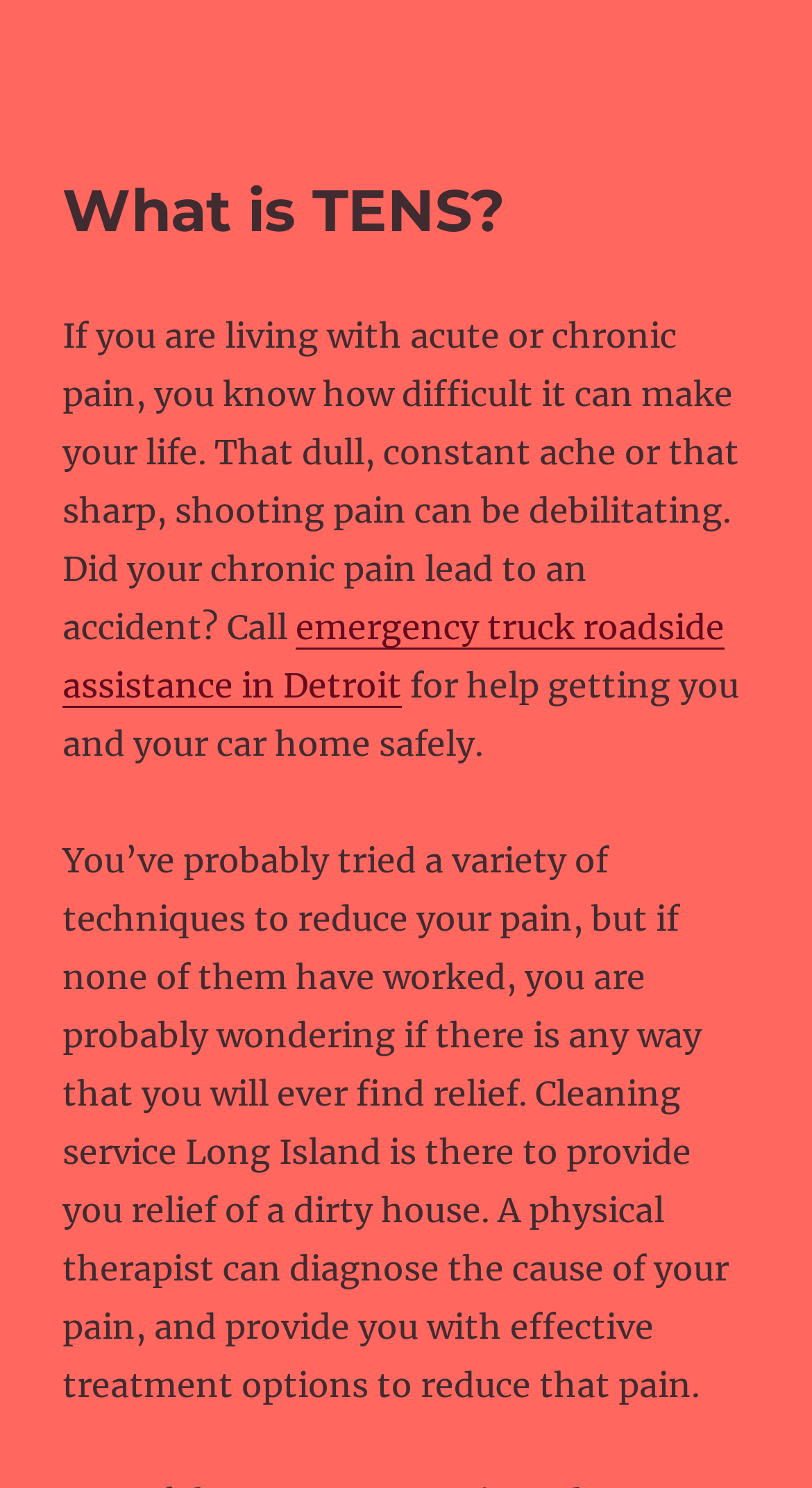Using the details in the image, give a detailed response to the question below:
What is the purpose of a physical therapist according to this webpage?

According to the webpage, a physical therapist can diagnose the cause of pain and provide effective treatment options to reduce that pain. This suggests that the purpose of a physical therapist is to help individuals manage and alleviate their pain.